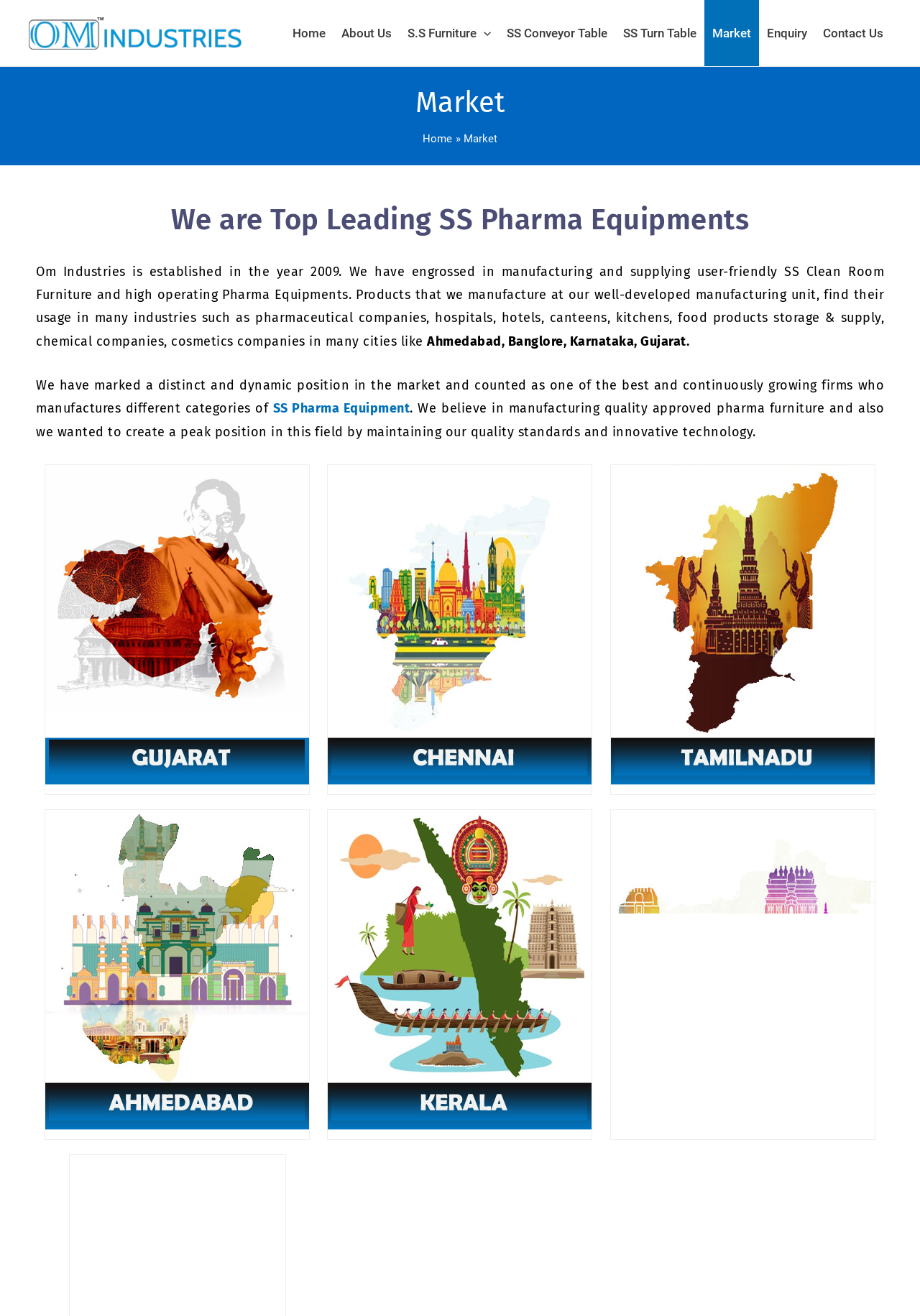Answer the question in one word or a short phrase:
What is the company name mentioned on the webpage?

Om industries